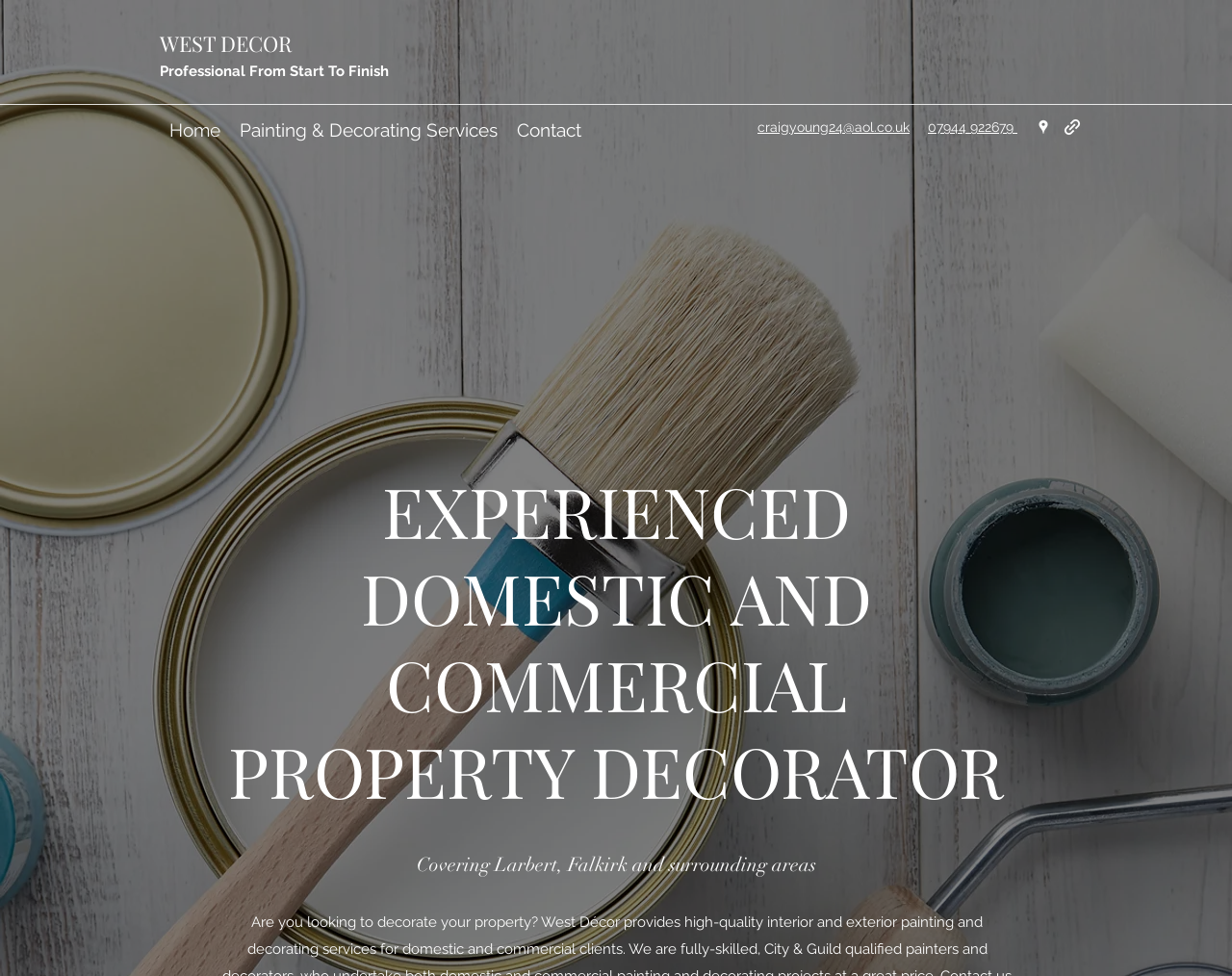Please locate the bounding box coordinates of the element that should be clicked to complete the given instruction: "Contact via email".

[0.615, 0.122, 0.738, 0.138]